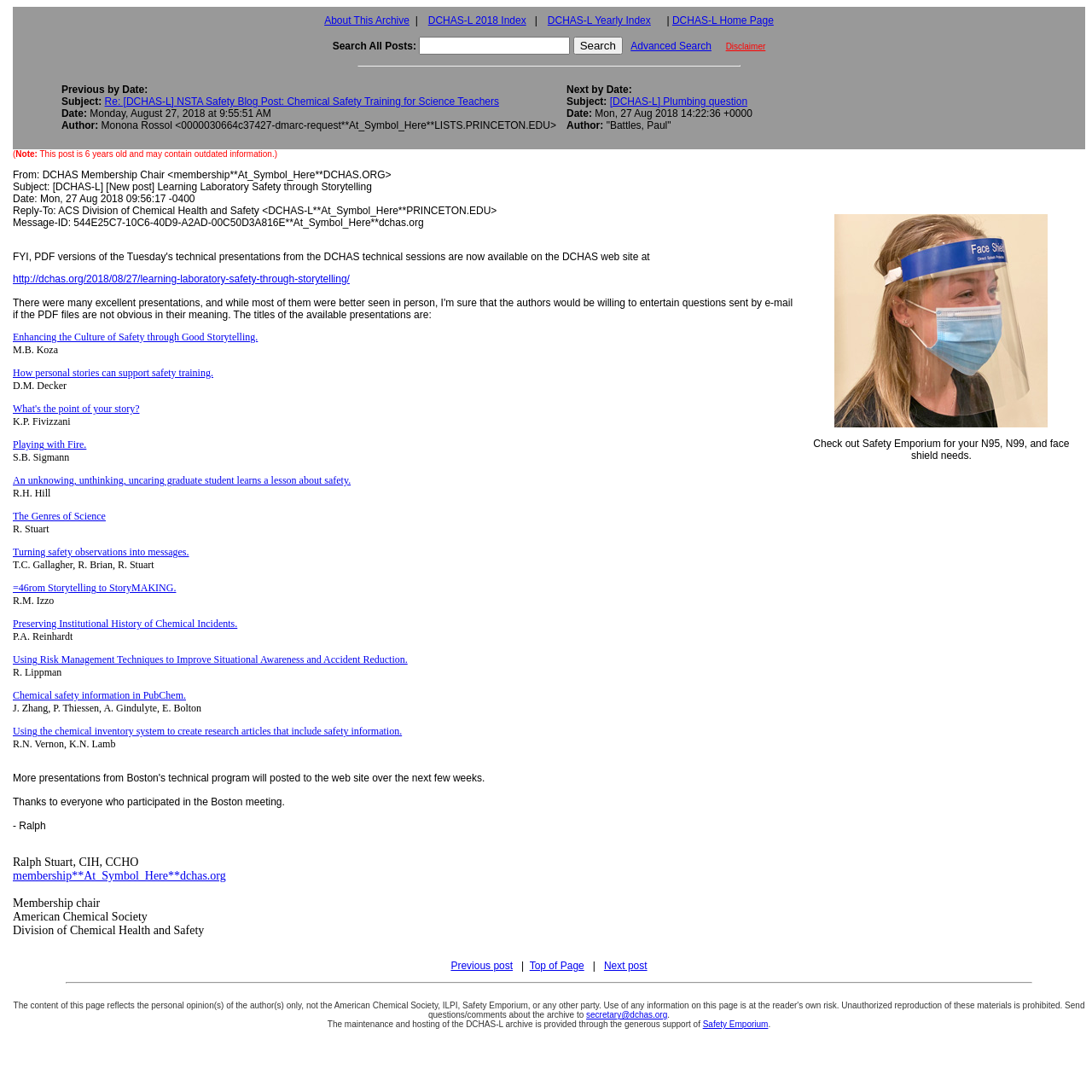What is the purpose of the search box?
Refer to the image and answer the question using a single word or phrase.

Search All Posts